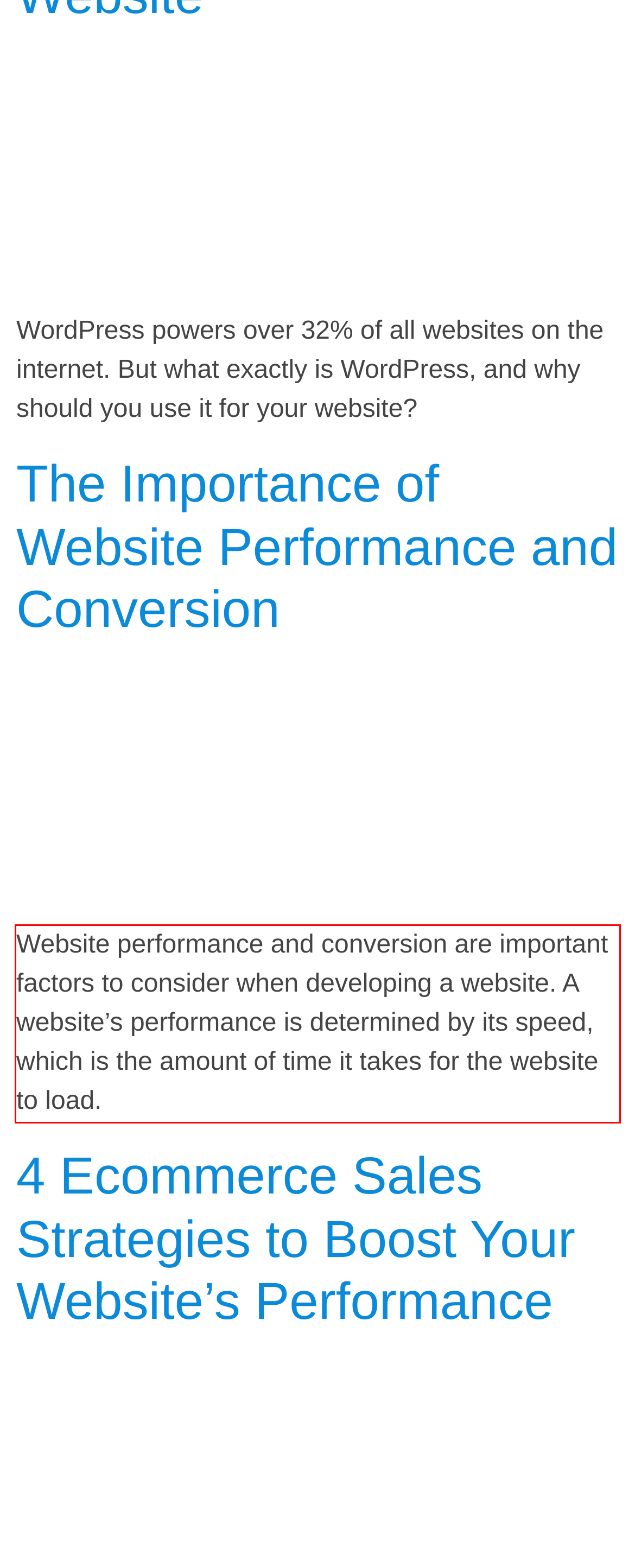With the given screenshot of a webpage, locate the red rectangle bounding box and extract the text content using OCR.

Website performance and conversion are important factors to consider when developing a website. A website’s performance is determined by its speed, which is the amount of time it takes for the website to load.